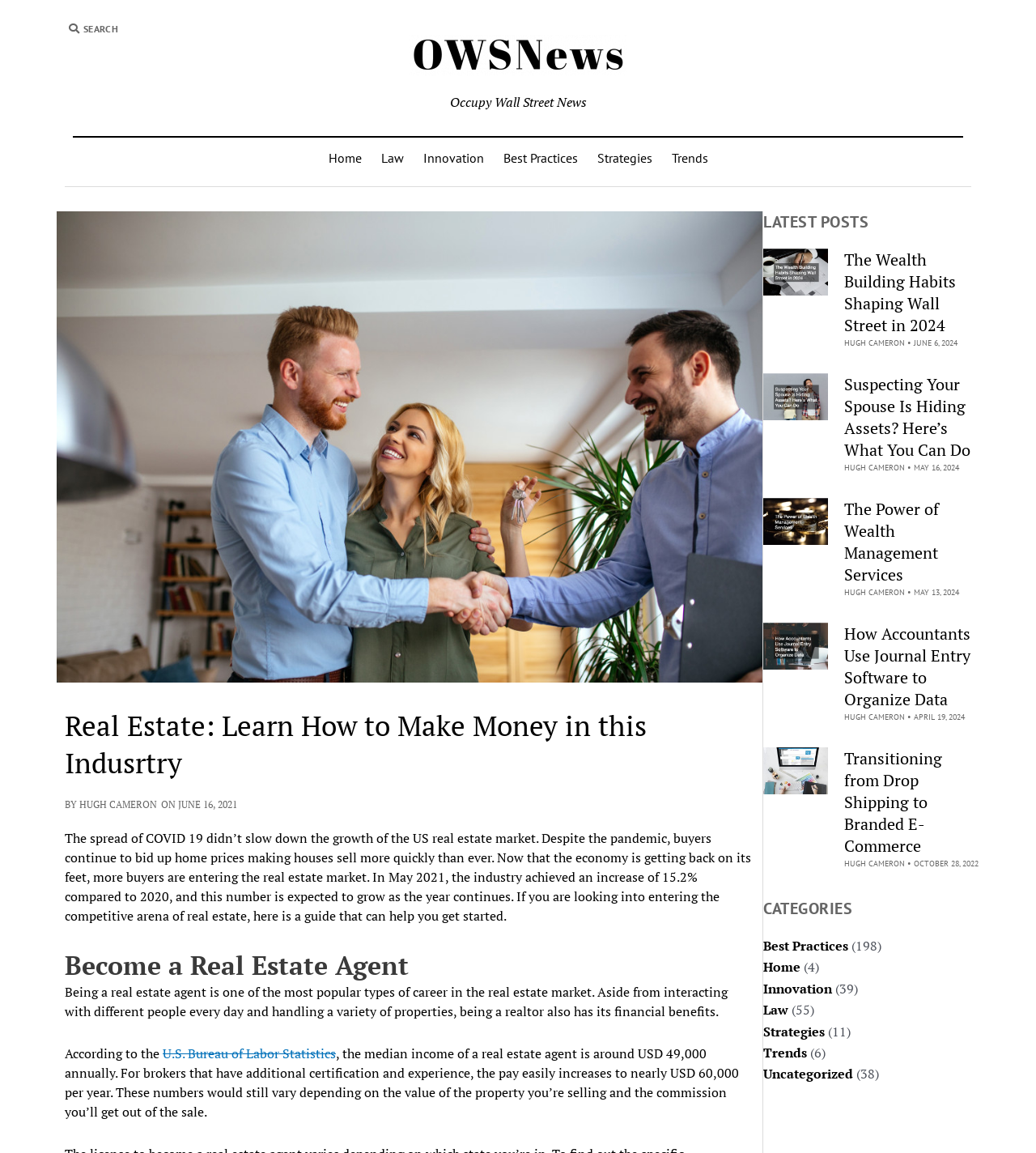Answer the question with a brief word or phrase:
How many articles are listed under 'LATEST POSTS'?

4